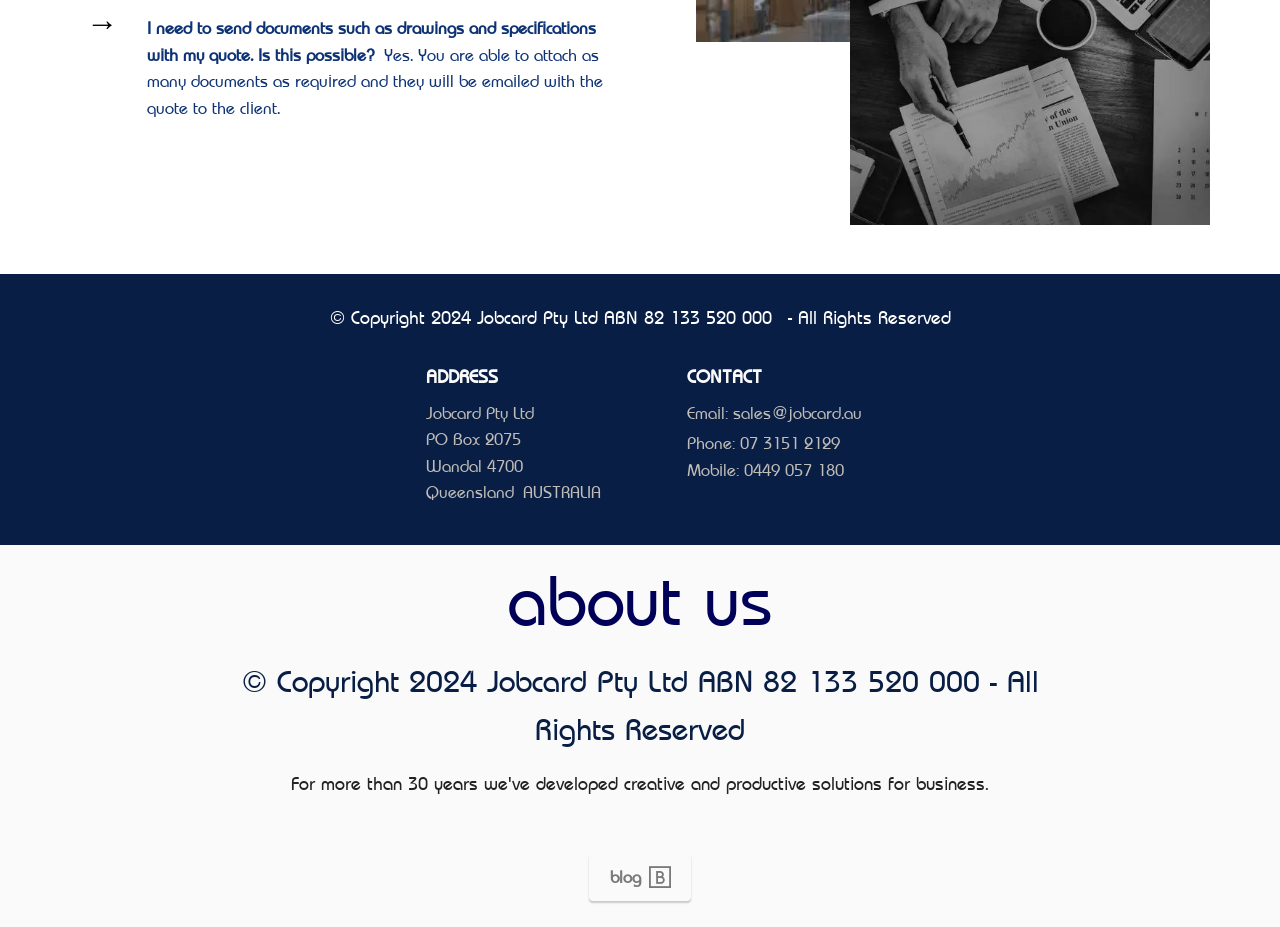Can I attach documents to a quote?
Please analyze the image and answer the question with as much detail as possible.

I found the answer to this question by reading the first paragraph of text on the webpage, which is a question-and-answer section. The question is 'I need to send documents such as drawings and specifications with my quote. Is this possible?' and the answer is 'Yes. You are able to attach as many documents as required and they will be emailed with the quote to the client'.